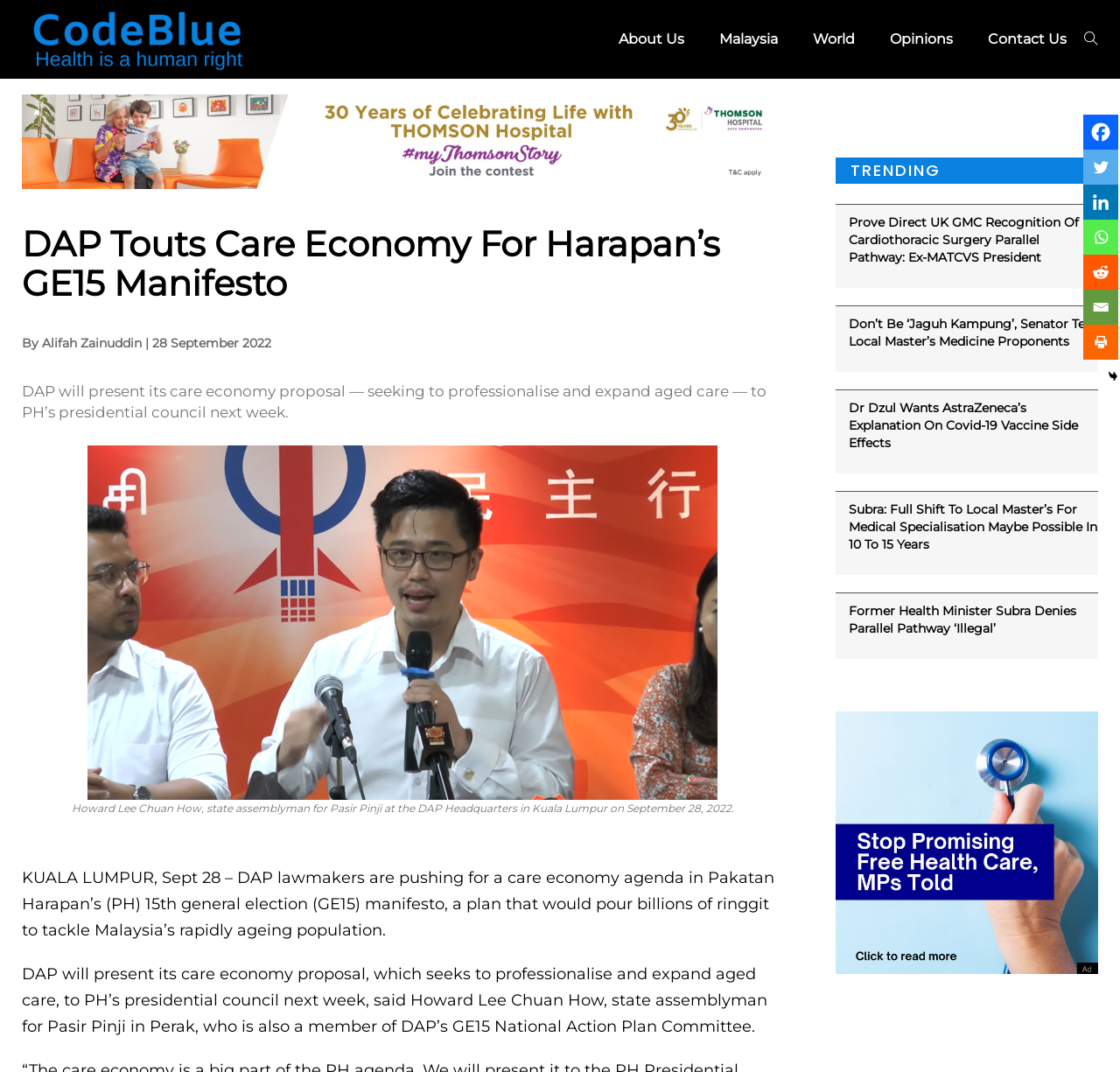Locate the bounding box coordinates of the area to click to fulfill this instruction: "View the image". The bounding box should be presented as four float numbers between 0 and 1, in the order [left, top, right, bottom].

[0.746, 0.664, 0.98, 0.908]